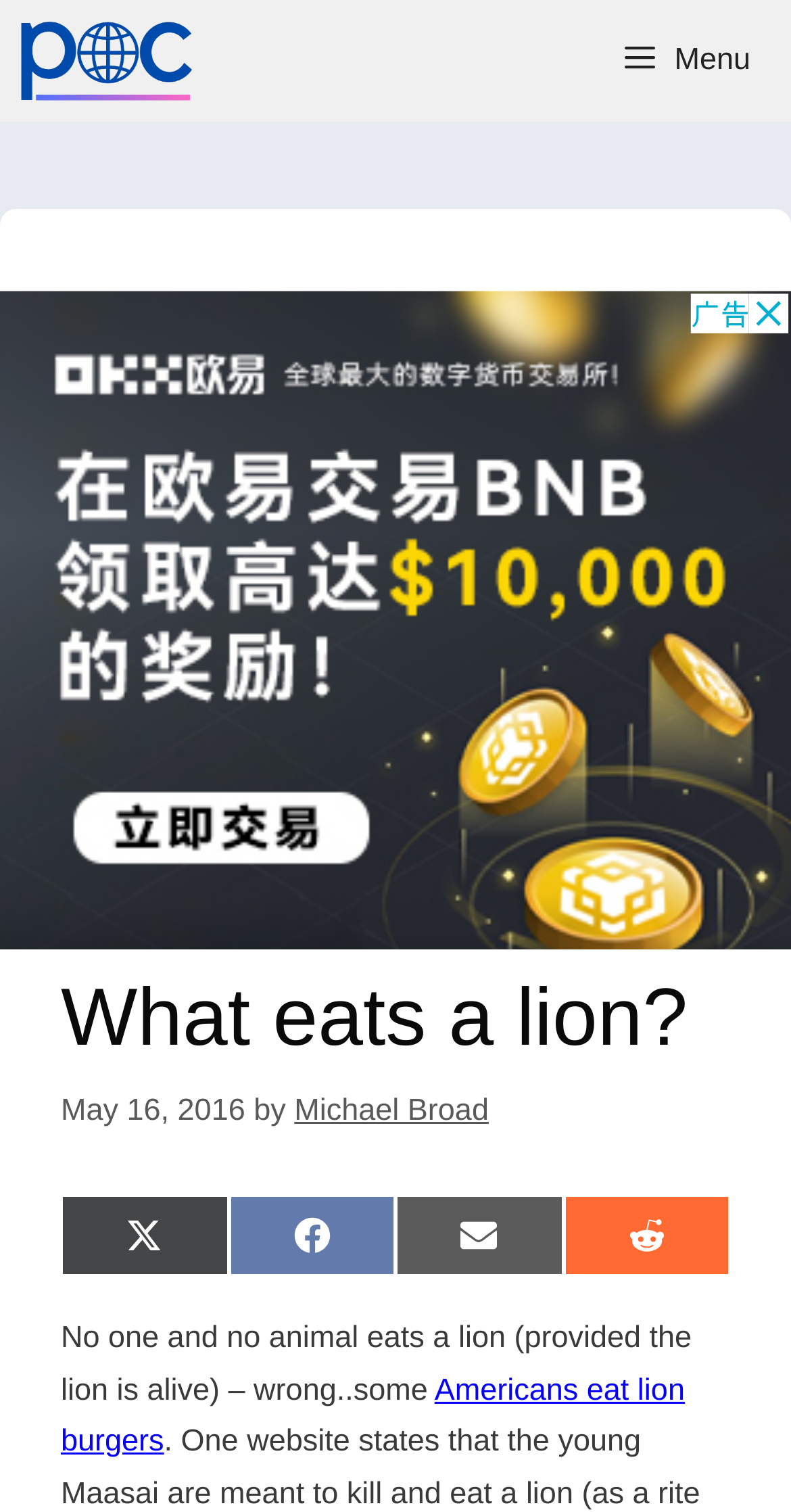Explain the contents of the webpage comprehensively.

The webpage is about animal advocacy, specifically discussing what eats a lion. At the top, there is a primary navigation bar that spans the entire width of the page, containing a link to "Freethinking Animal Advocacy" with an accompanying image, and a button labeled "Menu" on the right side.

Below the navigation bar, there is a header section that takes up most of the page's width. Within this section, there is an advertisement iframe on the left side, taking up about half of the header's width. To the right of the advertisement, there is a heading that reads "What eats a lion?" followed by a timestamp "May 16, 2016" and the author's name "Michael Broad".

Underneath the header section, there are four social media sharing links, aligned horizontally, allowing users to share the content on Twitter, Facebook, Email, and Reddit.

The main content of the webpage starts below the sharing links, with a paragraph of text that begins with "No one and no animal eats a lion (provided the lion is alive) – wrong..some". This paragraph is followed by a link to a related article titled "Americans eat lion burgers".